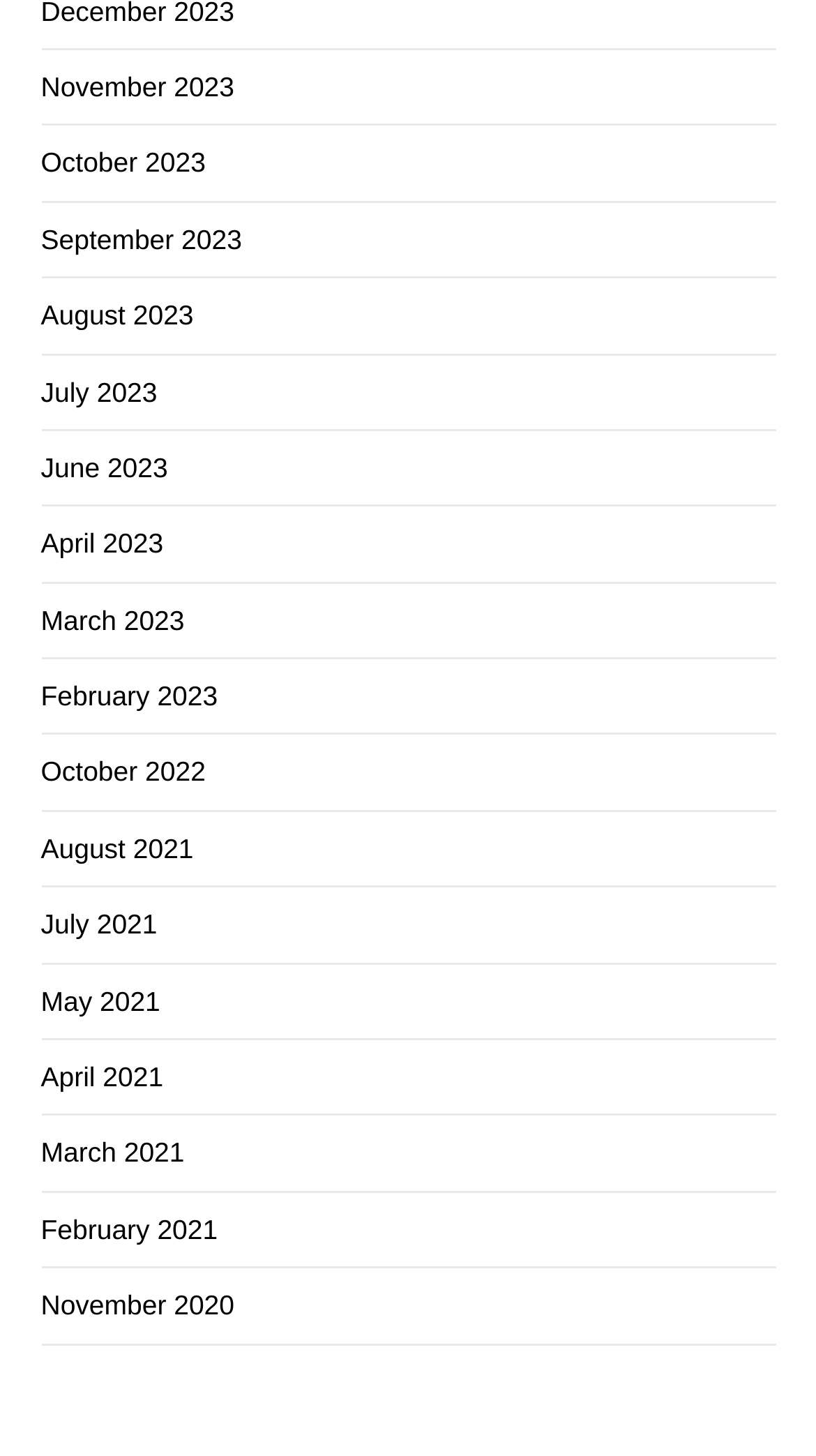Are the months listed in chronological order?
Please look at the screenshot and answer using one word or phrase.

No